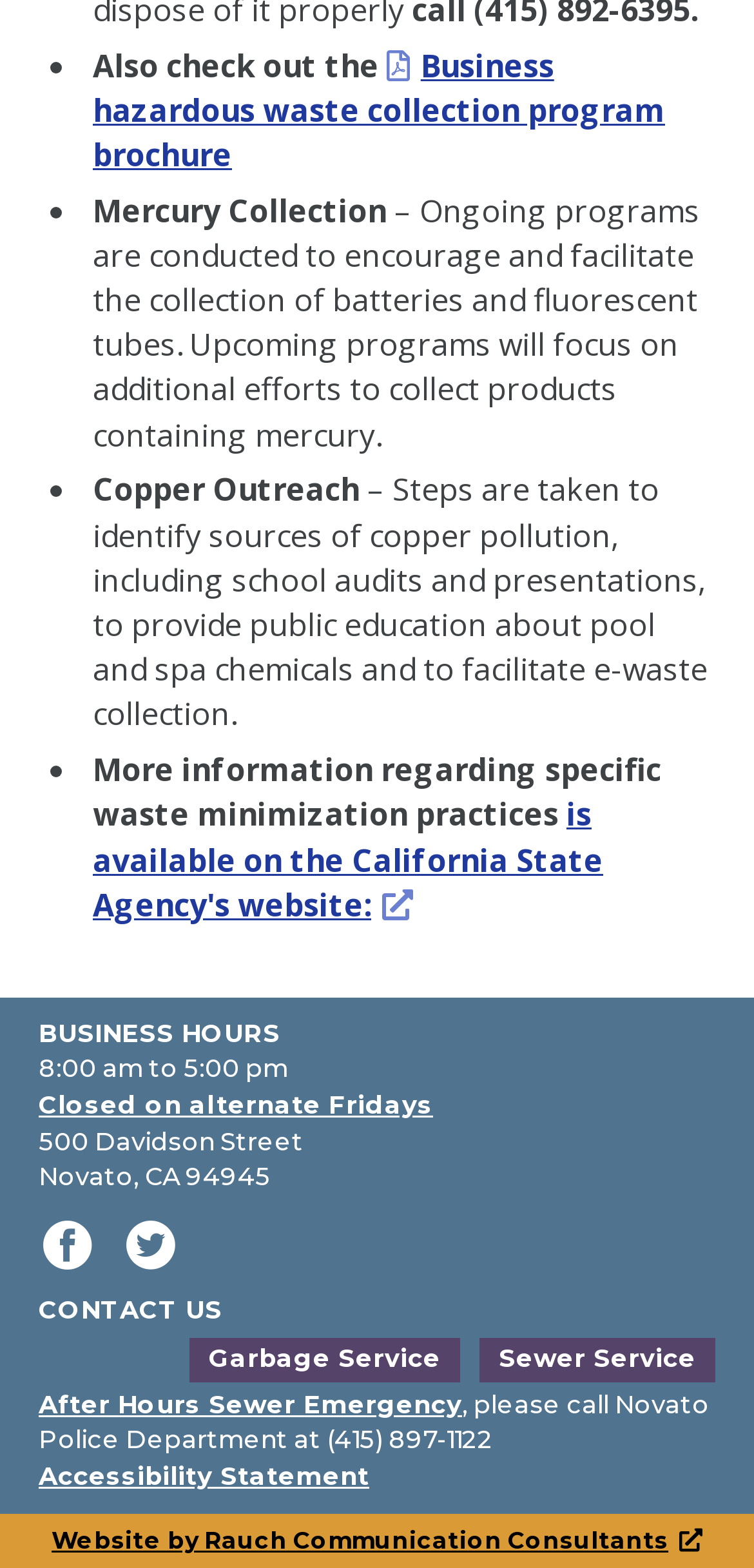Refer to the image and answer the question with as much detail as possible: What is the address of the office?

I found the address by looking at the section labeled 'BUSINESS HOURS' which is located below the list of waste minimization practices. The text '500 Davidson Street' and 'Novato, CA 94945' are listed under this heading, indicating the office address.